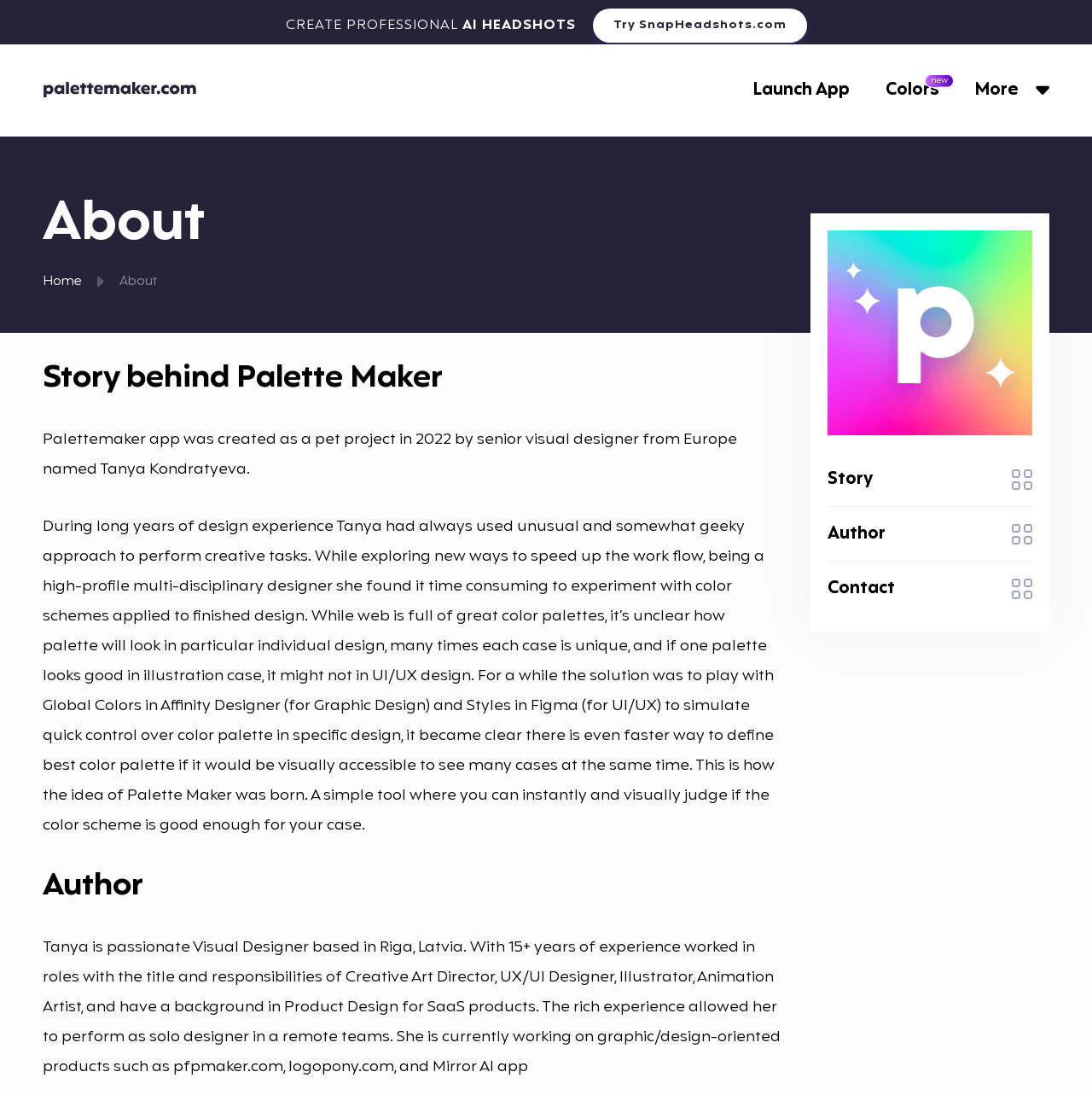Offer a thorough description of the webpage.

This webpage is about PaletteMaker, a free color tool for creatives and color lovers. At the top, there is a header section with a logo on the left, which is an image, and three links: "Go home", "Launch App", and "Colors new" on the right. Below the header, there is a section with a heading "About" and a subheading "Story behind Palette Maker". 

The story is described in a long paragraph of text, which explains how the PaletteMaker app was created by a senior visual designer named Tanya Kondratyeva as a pet project in 2022. The text describes Tanya's design experience and how she found it time-consuming to experiment with color schemes, leading to the idea of creating a simple tool to visually judge color palettes.

Below the story, there is a section with a heading "Author" and a paragraph of text describing Tanya's background and experience as a visual designer. On the right side of the page, there is a complementary section with an image of palettemaker.com and three links: "Story", "Author", and "Contact", each with a small icon next to it.